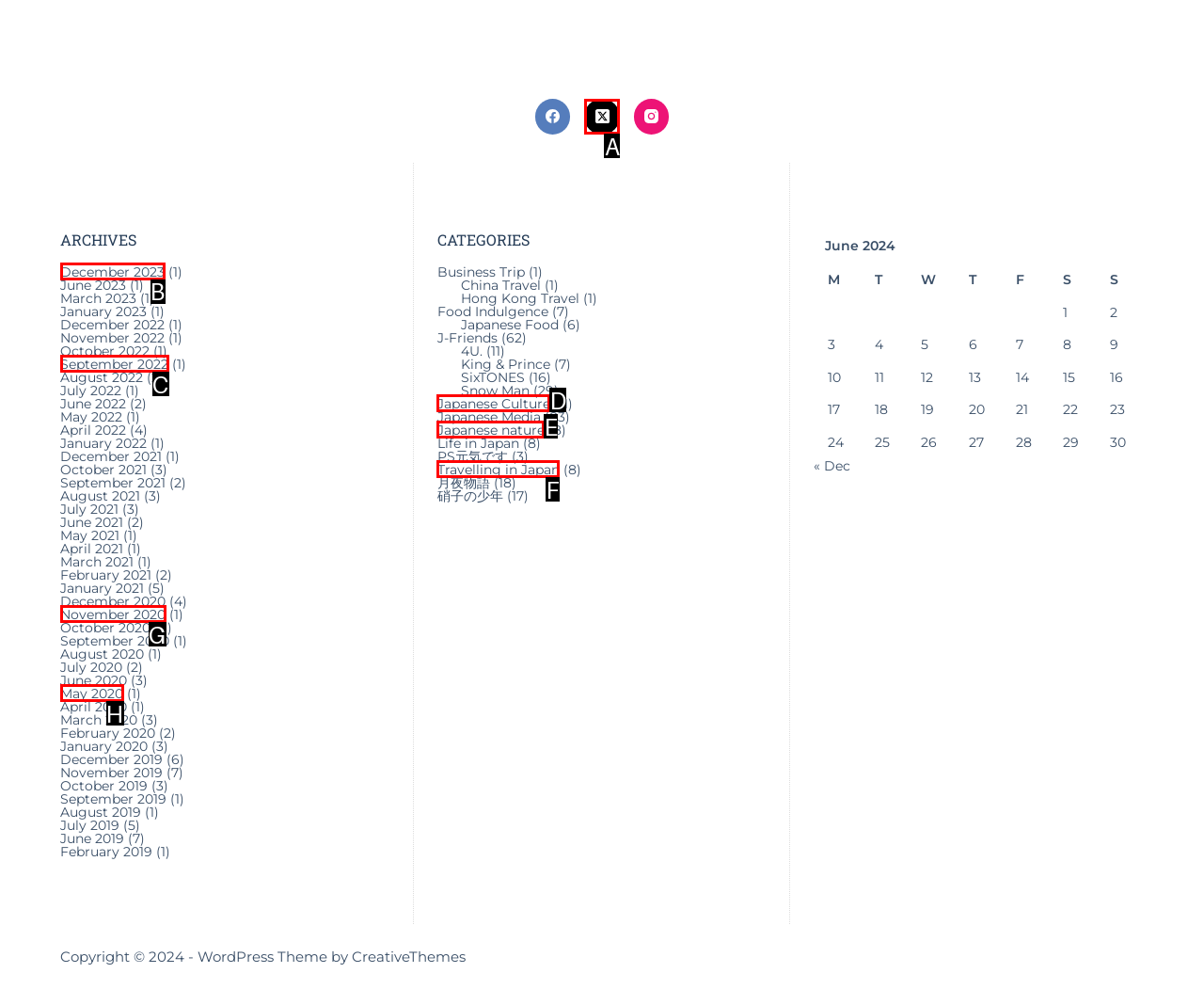Among the marked elements in the screenshot, which letter corresponds to the UI element needed for the task: View archives for December 2023?

B